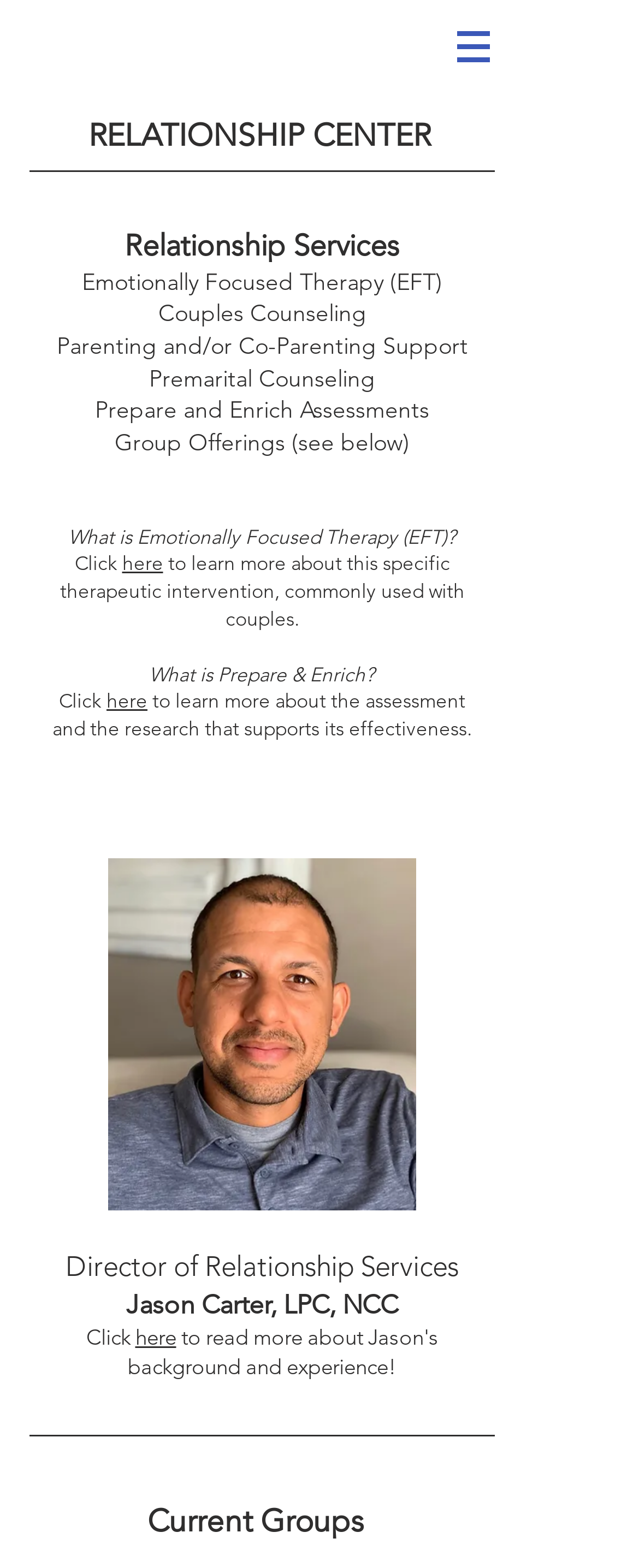Produce an elaborate caption capturing the essence of the webpage.

The webpage is about the Relationship Center at Growth Minded LLC. At the top, there is a navigation menu labeled "Site" with a button that has a popup menu. To the right of the navigation menu, there is a large heading "RELATIONSHIP CENTER" followed by a subtitle "Relationship Services". 

Below the heading, there are several sections of text describing the services offered, including Emotionally Focused Therapy (EFT), Couples Counseling, Parenting and/or Co-Parenting Support, Premarital Counseling, and Prepare and Enrich Assessments. 

Further down, there are two sections with questions "What is Emotionally Focused Therapy (EFT)?" and "What is Prepare & Enrich?" each followed by a "Click here" link to learn more about the specific therapeutic interventions. 

At the bottom of the page, there is a section about the Director of Relationship Services, Jason Carter, LPC, NCC, with a link to learn more about his background and experience. Finally, there is a section labeled "Current Groups" at the very bottom of the page.